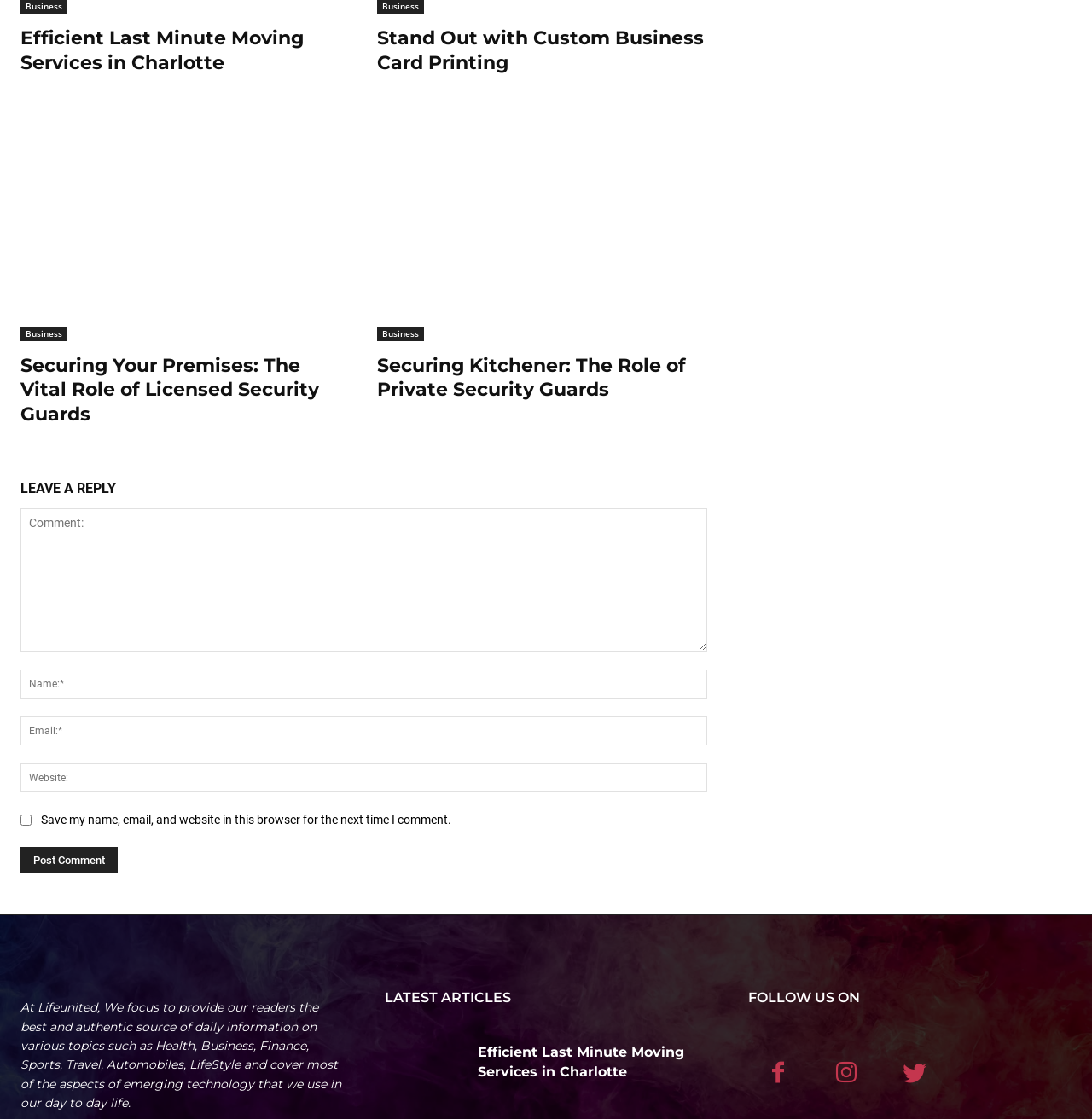Locate the bounding box coordinates of the item that should be clicked to fulfill the instruction: "Click on 'Efficient Last Minute Moving Services in Charlotte'".

[0.019, 0.024, 0.278, 0.066]